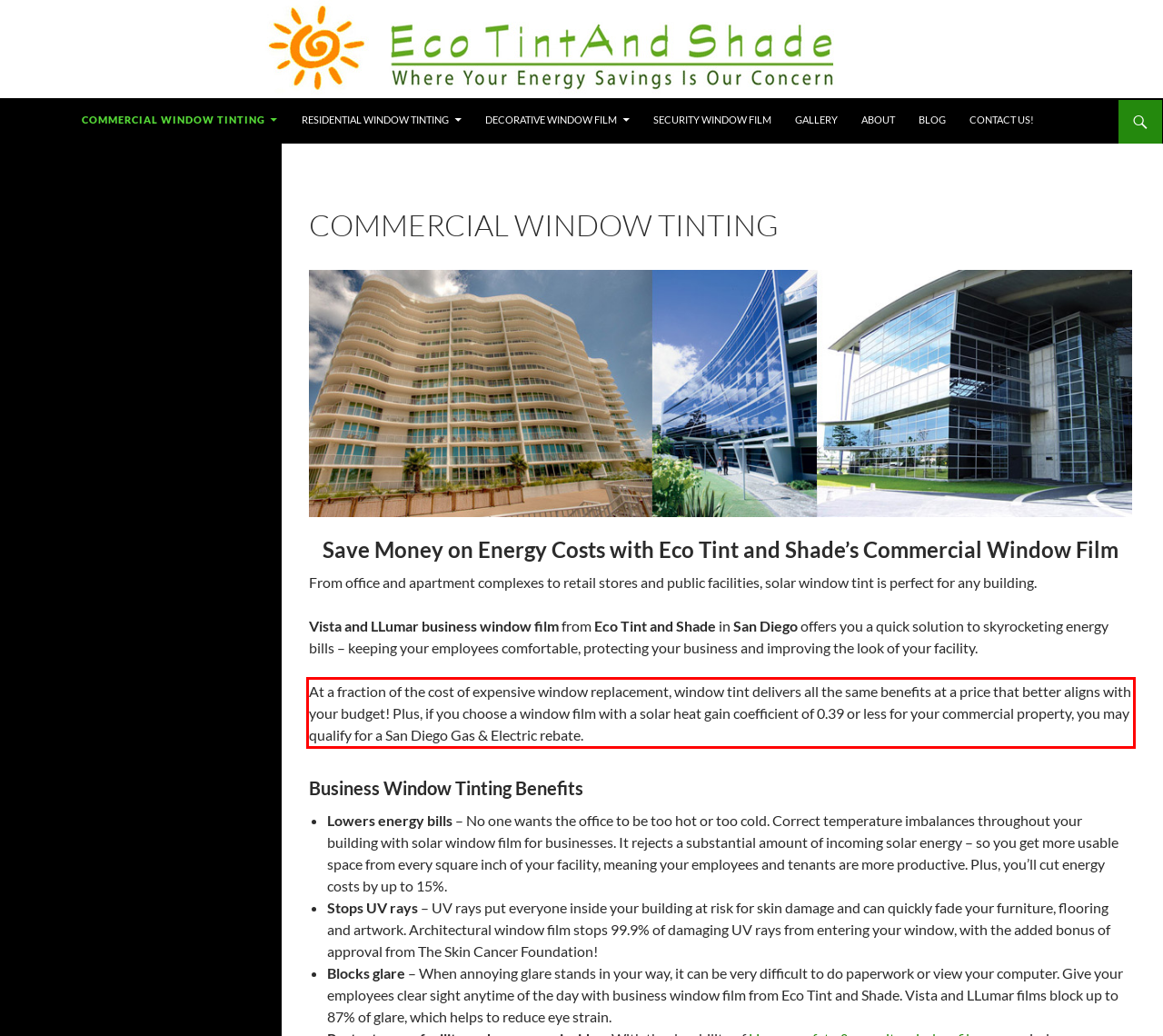Analyze the screenshot of a webpage where a red rectangle is bounding a UI element. Extract and generate the text content within this red bounding box.

At a fraction of the cost of expensive window replacement, window tint delivers all the same benefits at a price that better aligns with your budget! Plus, if you choose a window film with a solar heat gain coefficient of 0.39 or less for your commercial property, you may qualify for a San Diego Gas & Electric rebate.